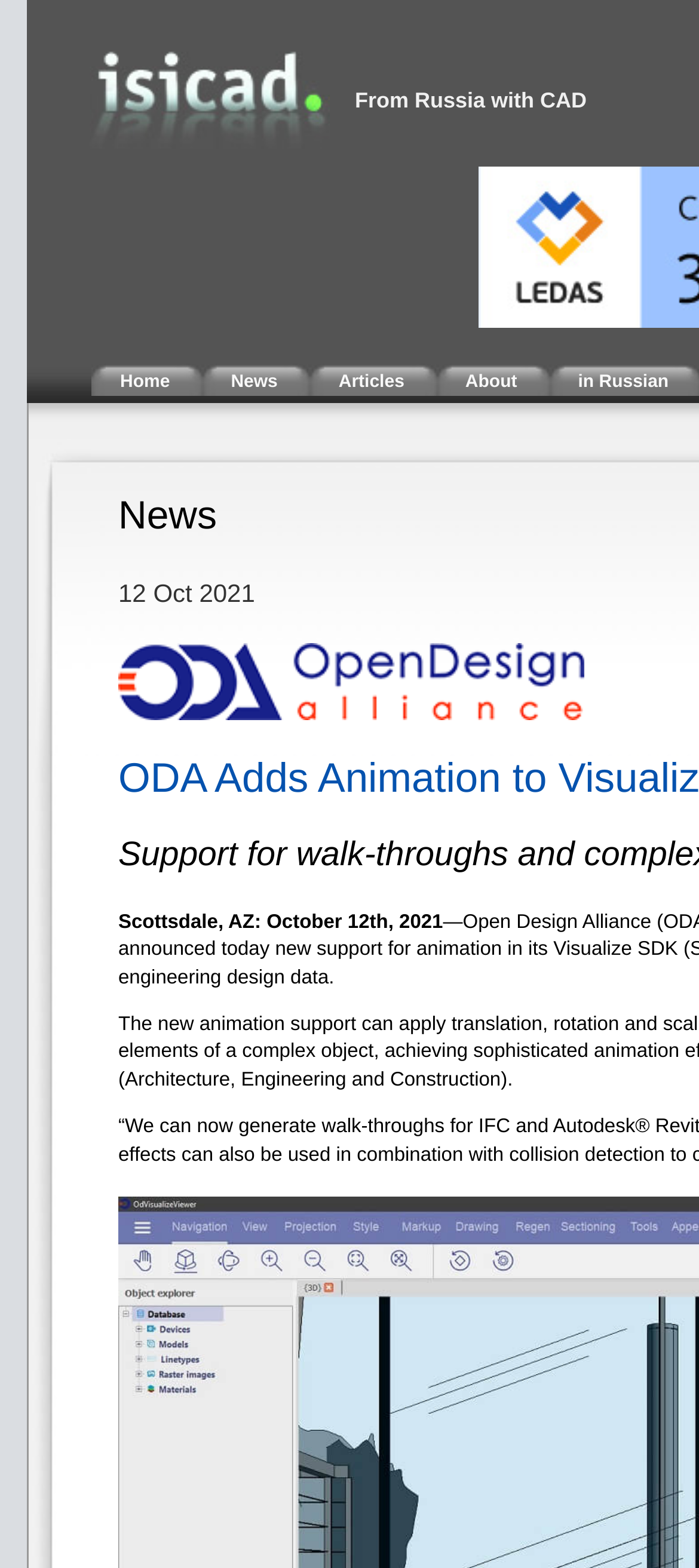Please locate the UI element described by "News" and provide its bounding box coordinates.

[0.289, 0.232, 0.443, 0.252]